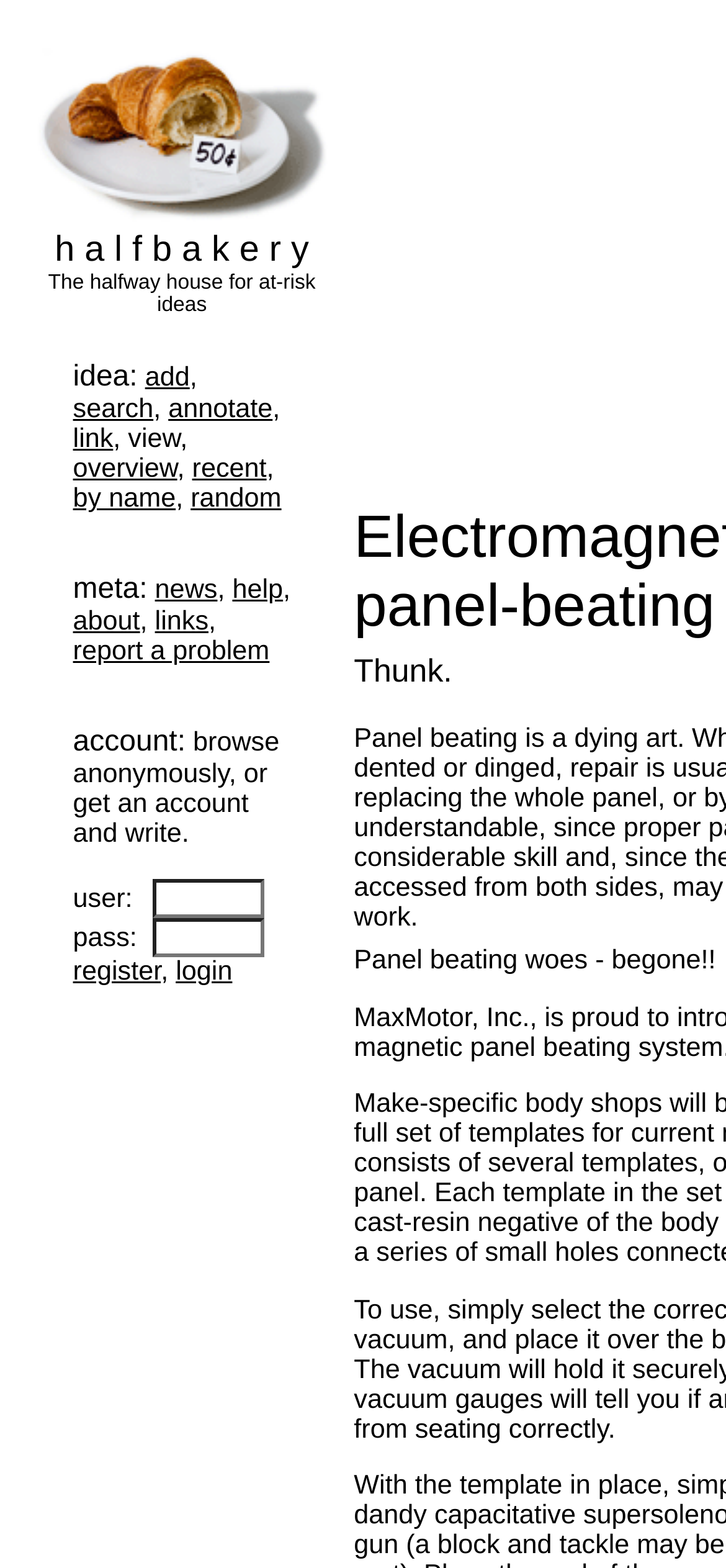Explain the webpage in detail.

The webpage is titled "Halfbakery: Electromagnetic panel-beating" and features a prominent image of half a croissant on a plate with a sign in front of it saying "50c" at the top left corner. Below the image, there is a brief description "The halfway house for at-risk ideas".

The main content of the webpage is organized in a table layout, divided into two sections. The top section contains a list of links and text, including "idea", "add", "search", "annotate", "link", "view", "overview", "recent", "by name", "random", "meta", "news", "help", "about", "links", and "report a problem". These links and text are arranged horizontally, with some of them separated by commas.

Below the list of links, there is a section labeled "account" with the text "browse anonymously, or get an account and write." This section also contains a table with two rows, each with two columns. The first column of each row contains the labels "user:" and "pass:", respectively, while the second column of each row contains a text box.

At the bottom of the page, there is a link to "register" and a button labeled "login", separated by a comma. Finally, there is a heading "Panel beating woes - begone!!" at the bottom right corner of the page.